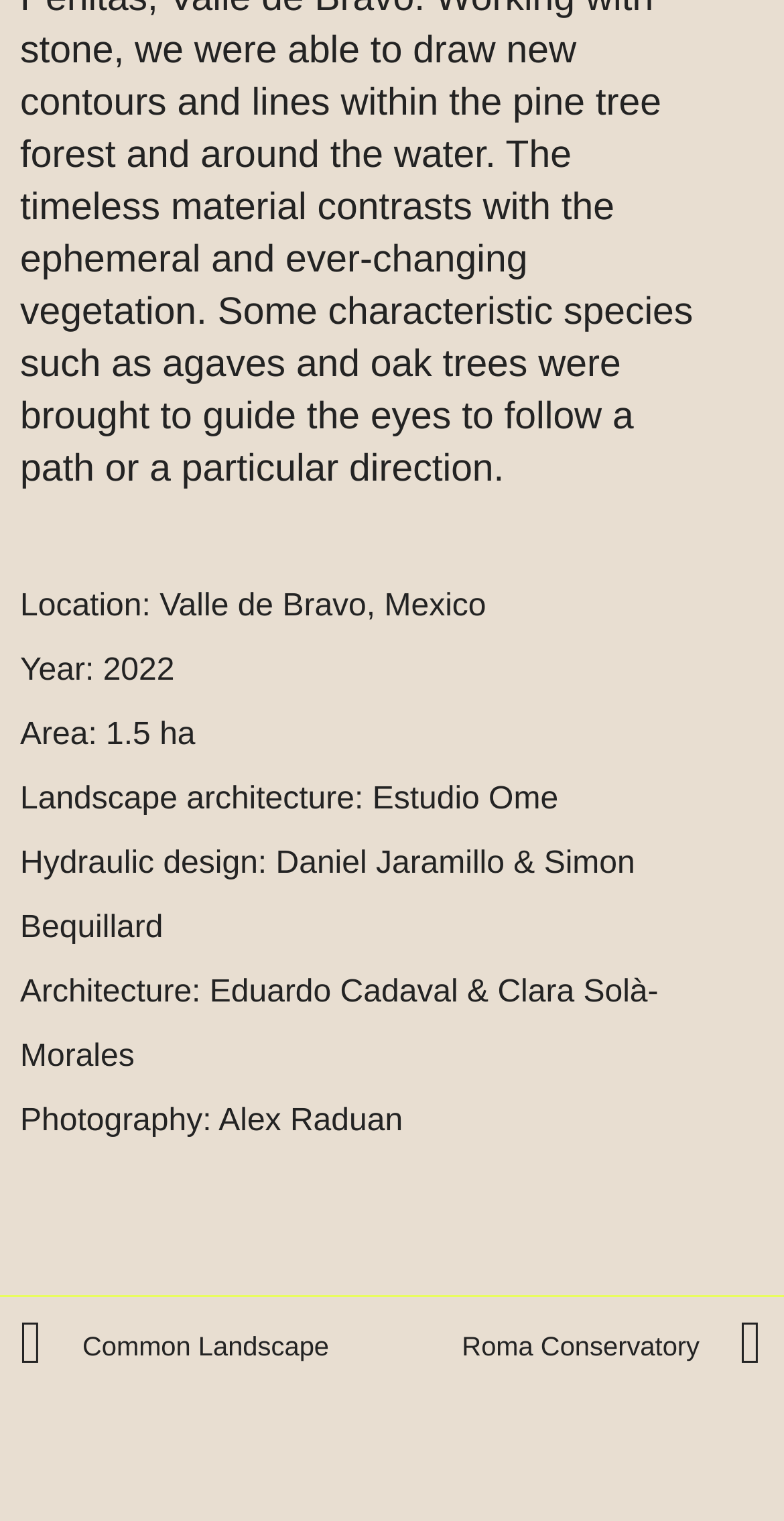Who is the landscape architect of the project?
Based on the visual content, answer with a single word or a brief phrase.

Estudio Ome